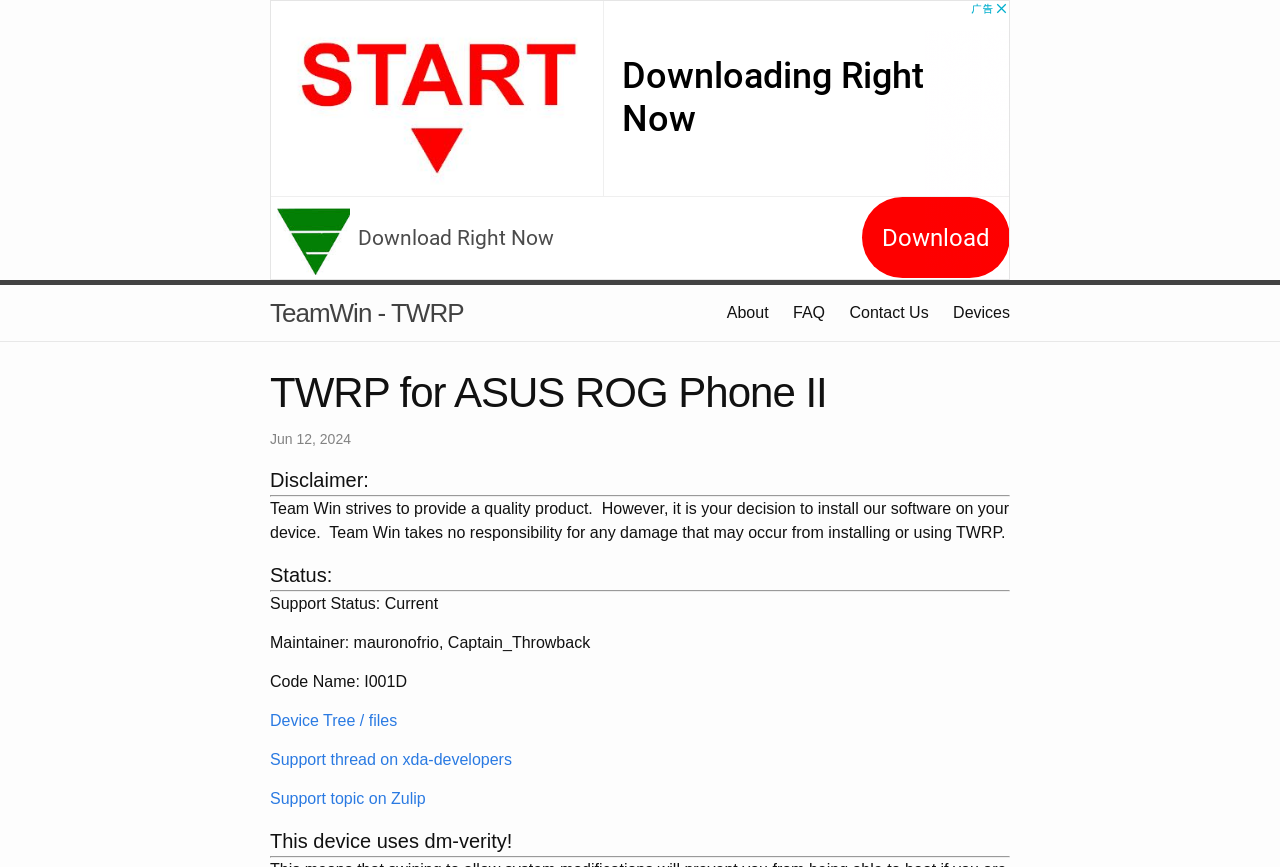Please specify the bounding box coordinates in the format (top-left x, top-left y, bottom-right x, bottom-right y), with values ranging from 0 to 1. Identify the bounding box for the UI component described as follows: Support thread on xda-developers

[0.211, 0.866, 0.4, 0.886]